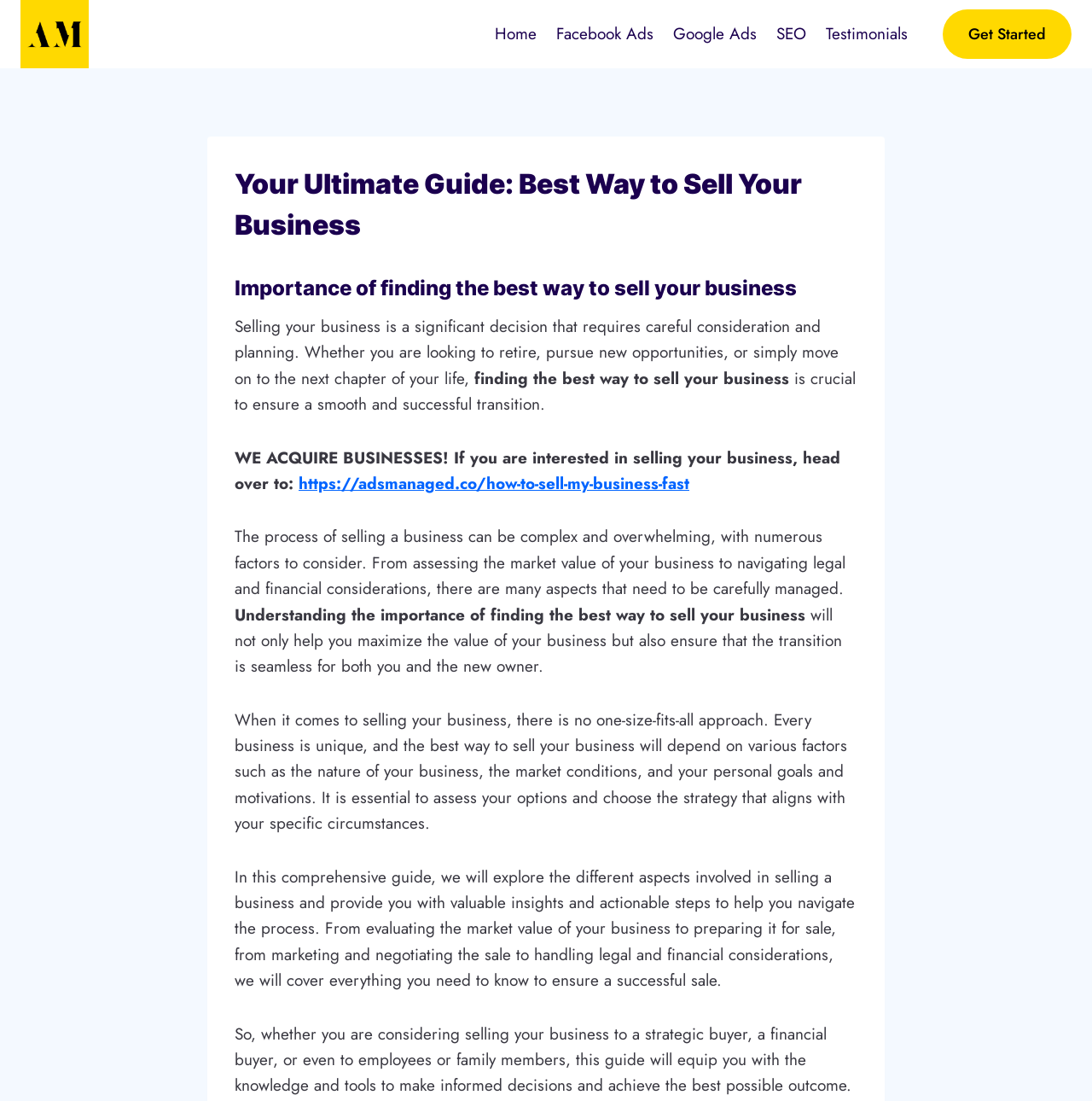Bounding box coordinates should be in the format (top-left x, top-left y, bottom-right x, bottom-right y) and all values should be floating point numbers between 0 and 1. Determine the bounding box coordinate for the UI element described as: Facebook Ads

[0.501, 0.01, 0.608, 0.052]